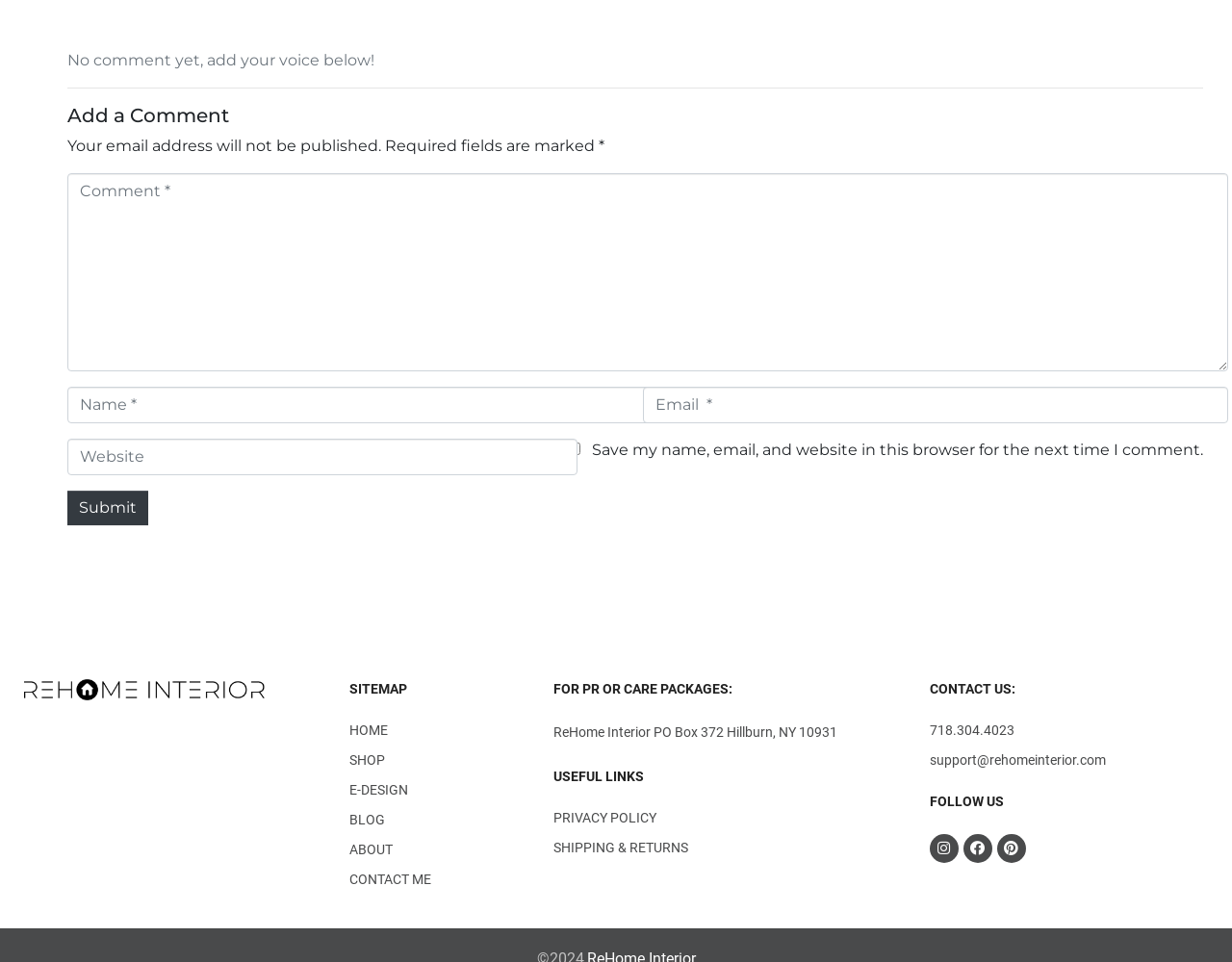What is the purpose of this webpage?
Using the image, provide a concise answer in one word or a short phrase.

Leave a comment